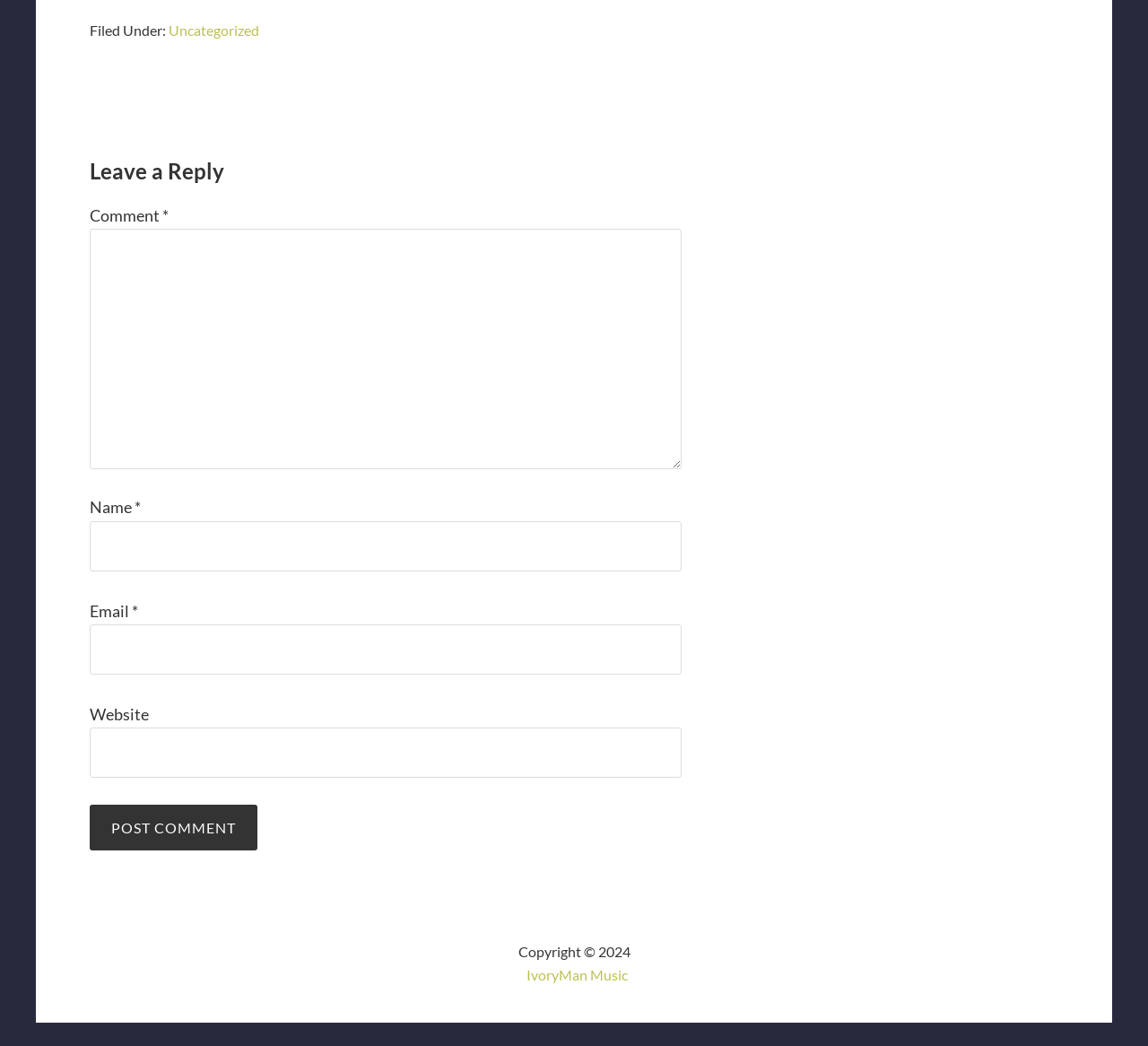What is the category of the post?
Refer to the image and offer an in-depth and detailed answer to the question.

The webpage has a link 'Uncategorized' with the label 'Filed Under:', which suggests that the post belongs to the 'Uncategorized' category.